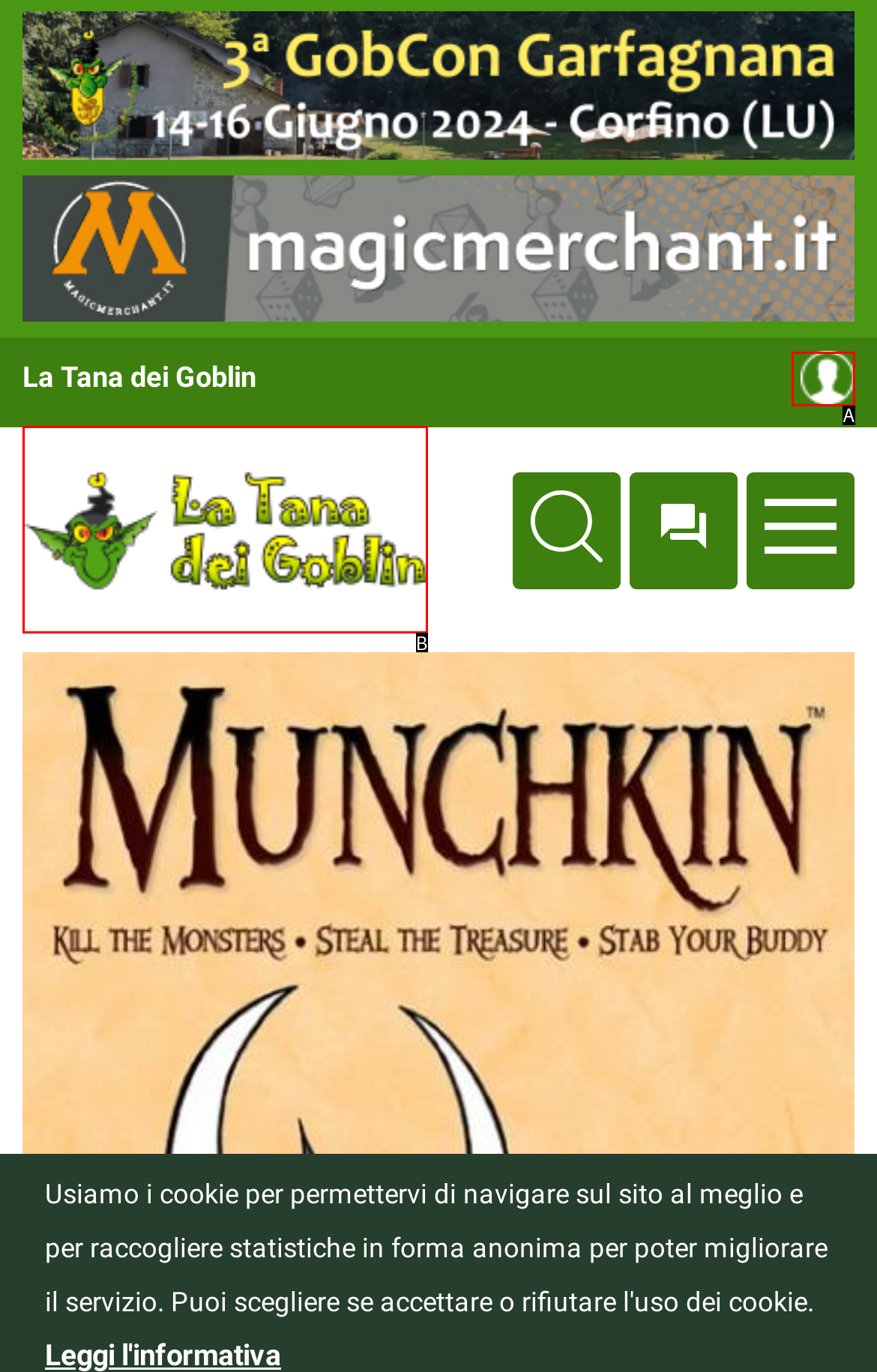Pick the option that best fits the description: Accedi / Iscriviti. Reply with the letter of the matching option directly.

A